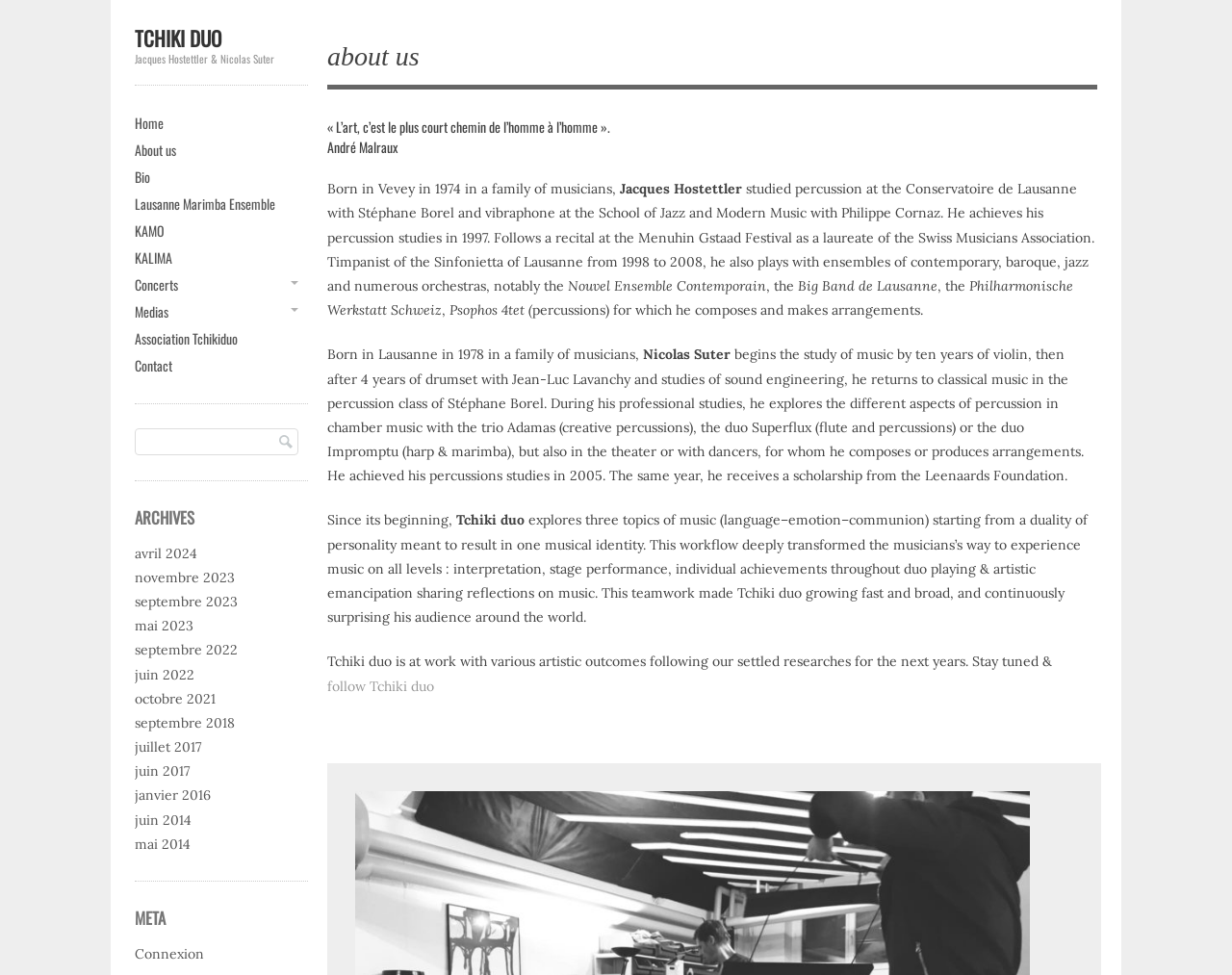Locate the bounding box coordinates of the element's region that should be clicked to carry out the following instruction: "Click on the Home link". The coordinates need to be four float numbers between 0 and 1, i.e., [left, top, right, bottom].

None